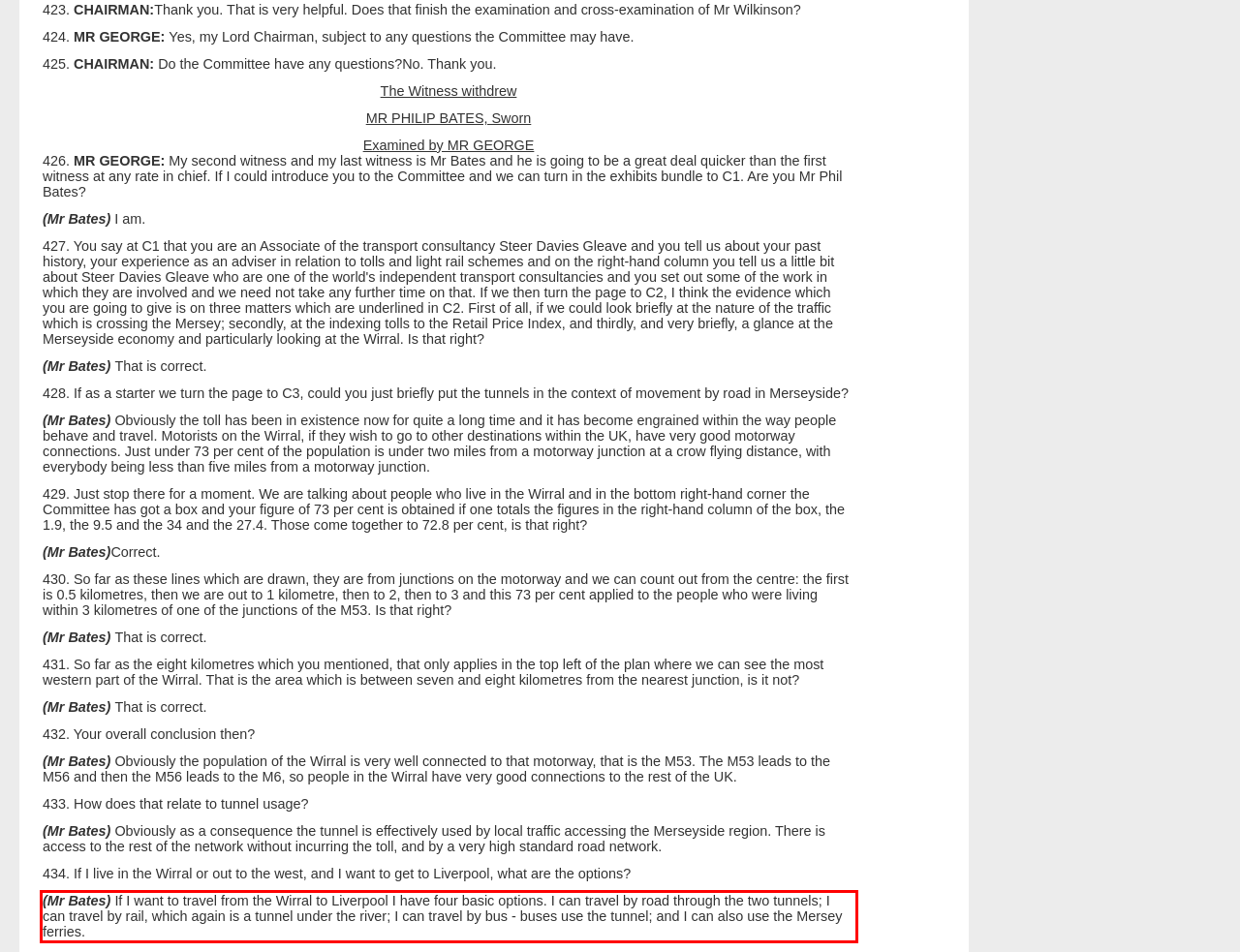Please recognize and transcribe the text located inside the red bounding box in the webpage image.

(Mr Bates) If I want to travel from the Wirral to Liverpool I have four basic options. I can travel by road through the two tunnels; I can travel by rail, which again is a tunnel under the river; I can travel by bus - buses use the tunnel; and I can also use the Mersey ferries.